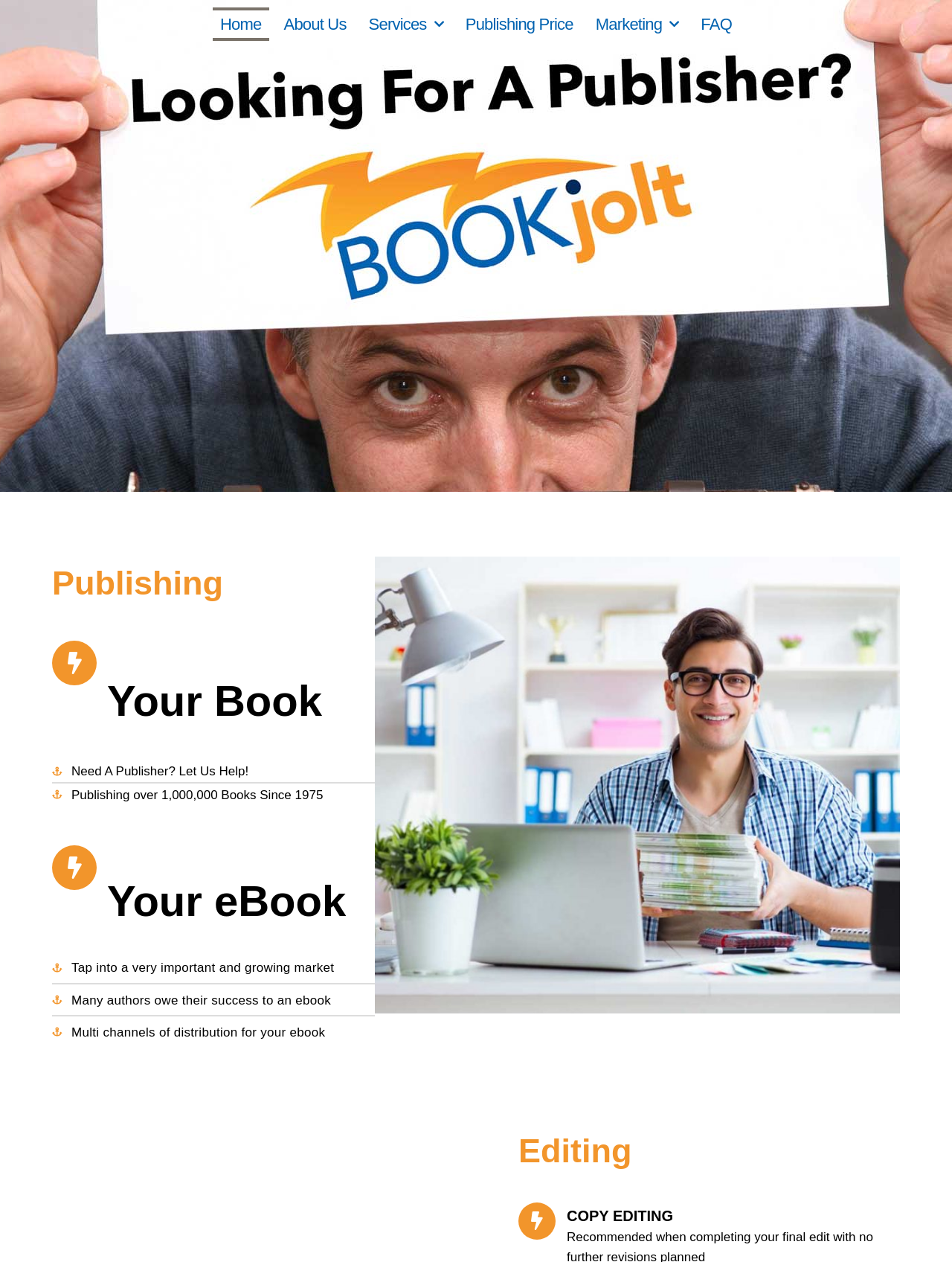Identify the bounding box coordinates of the clickable region to carry out the given instruction: "View Publishing services".

[0.379, 0.006, 0.473, 0.033]